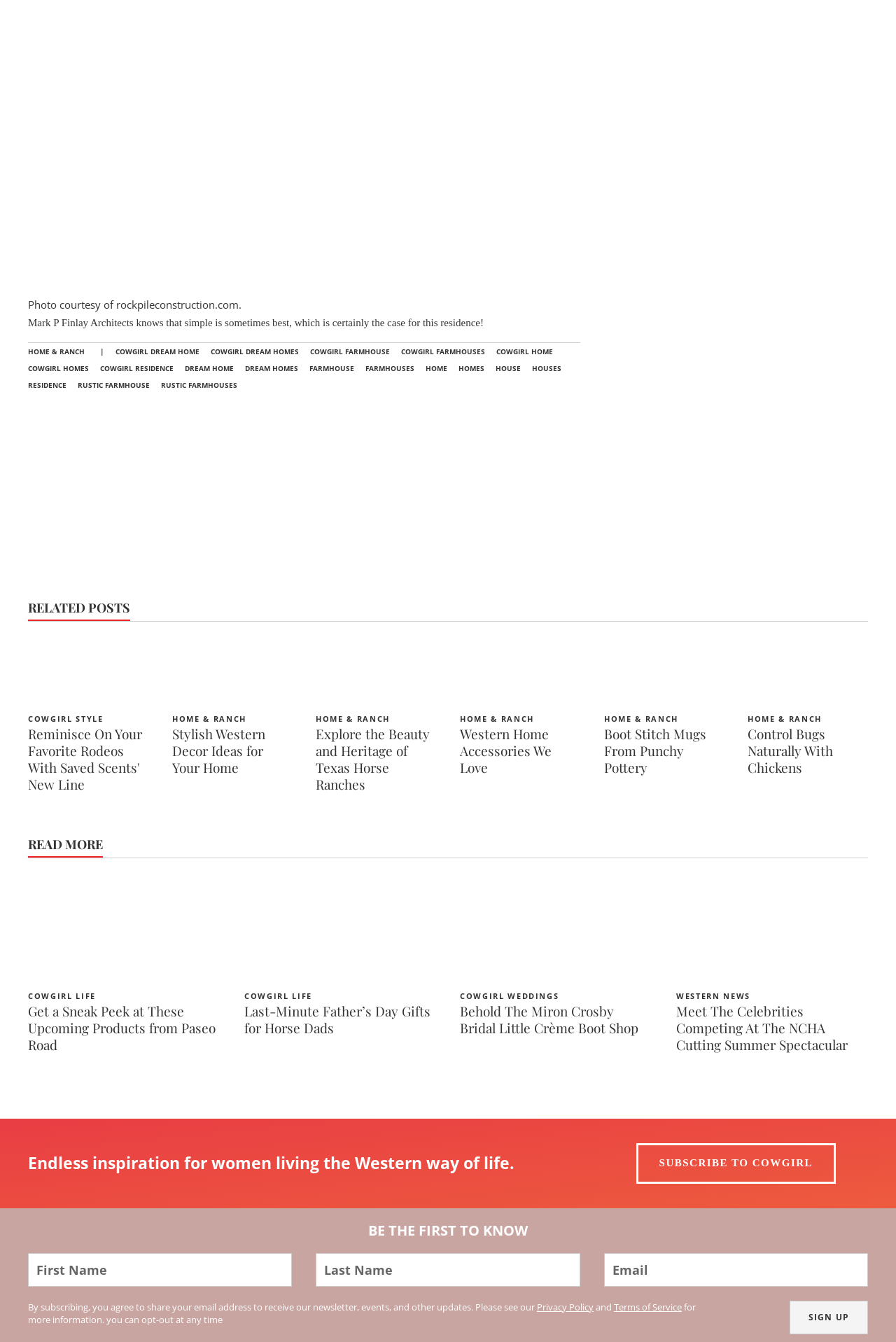Determine the bounding box coordinates for the clickable element required to fulfill the instruction: "Subscribe to COWGIRL". Provide the coordinates as four float numbers between 0 and 1, i.e., [left, top, right, bottom].

[0.71, 0.852, 0.933, 0.882]